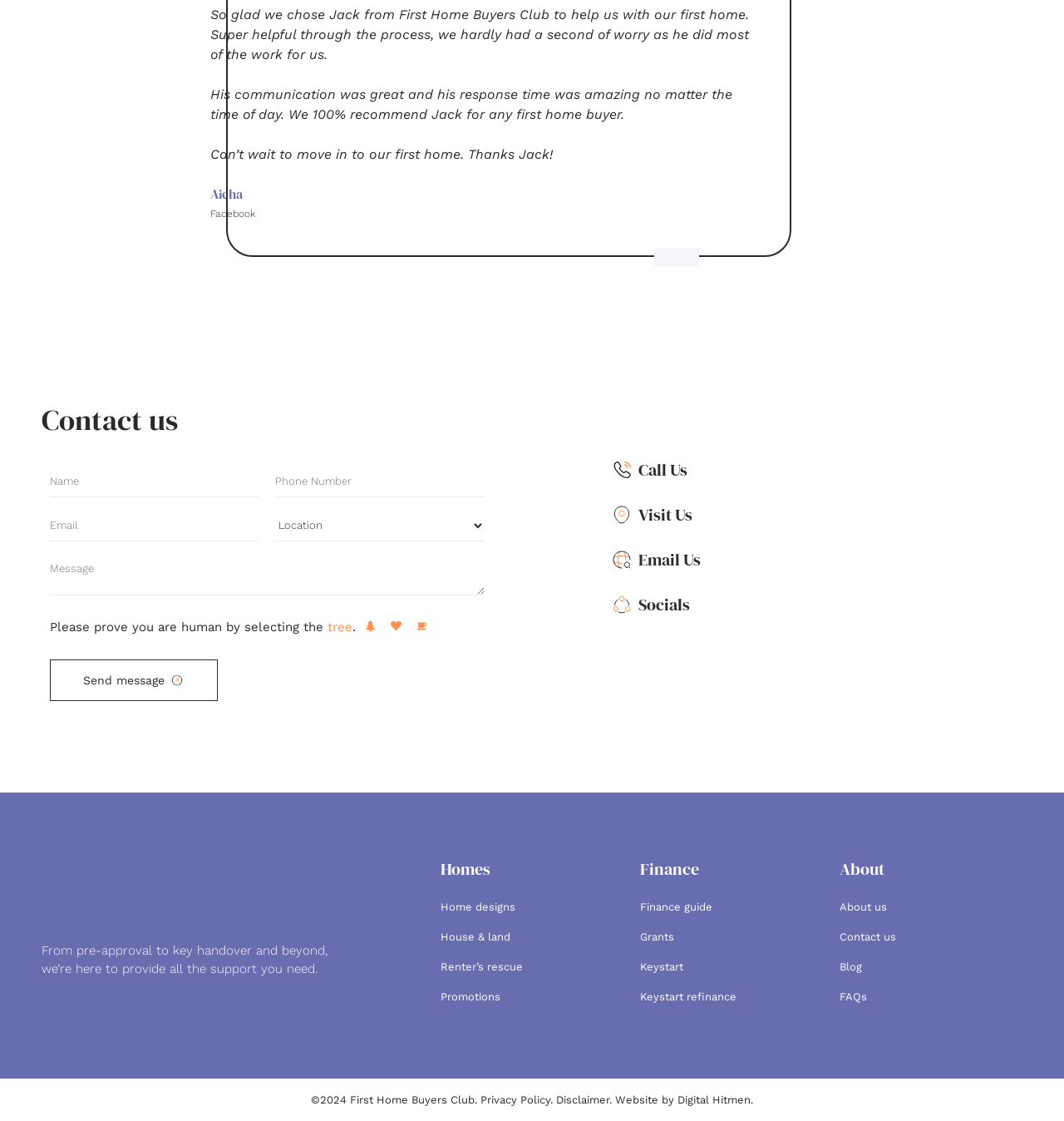Please identify the bounding box coordinates of the region to click in order to complete the task: "Fill in the contact form". The coordinates must be four float numbers between 0 and 1, specified as [left, top, right, bottom].

[0.047, 0.416, 0.455, 0.626]